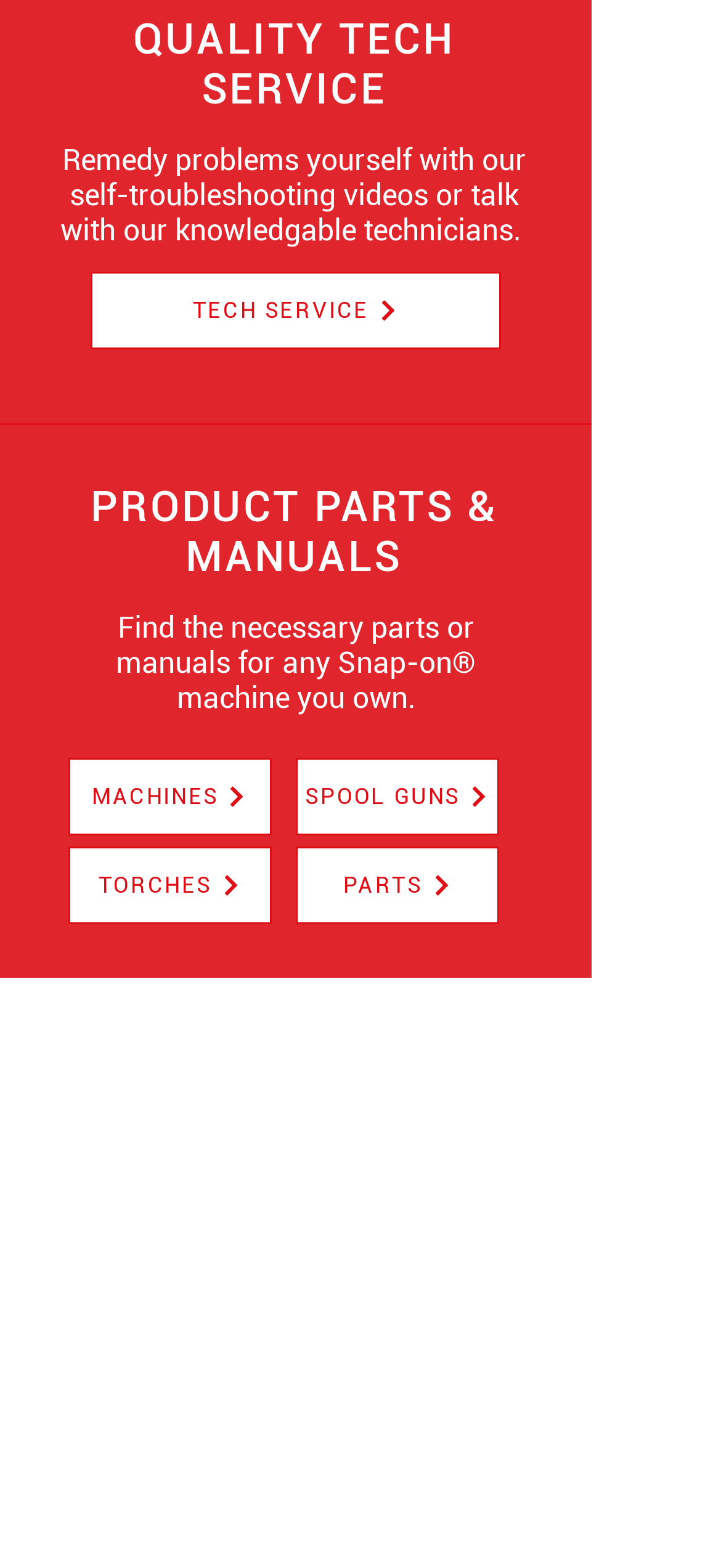Can you specify the bounding box coordinates for the region that should be clicked to fulfill this instruction: "Visit TECH SERVICE".

[0.126, 0.173, 0.695, 0.223]